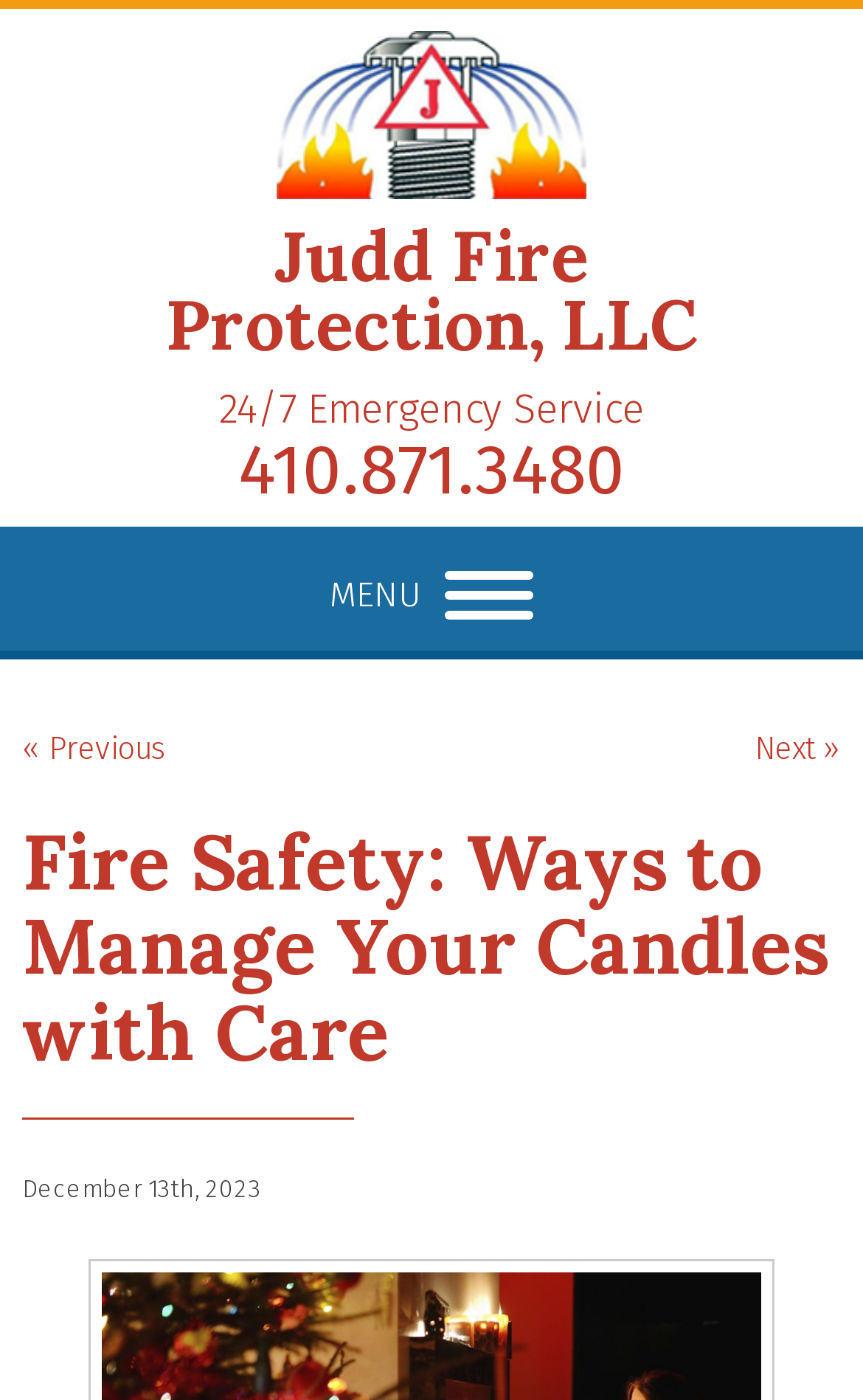Can you give a comprehensive explanation to the question given the content of the image?
What is the date of the article?

The date of the article can be found at the bottom of the webpage, where it is written in a static text element as 'December 13th, 2023'.